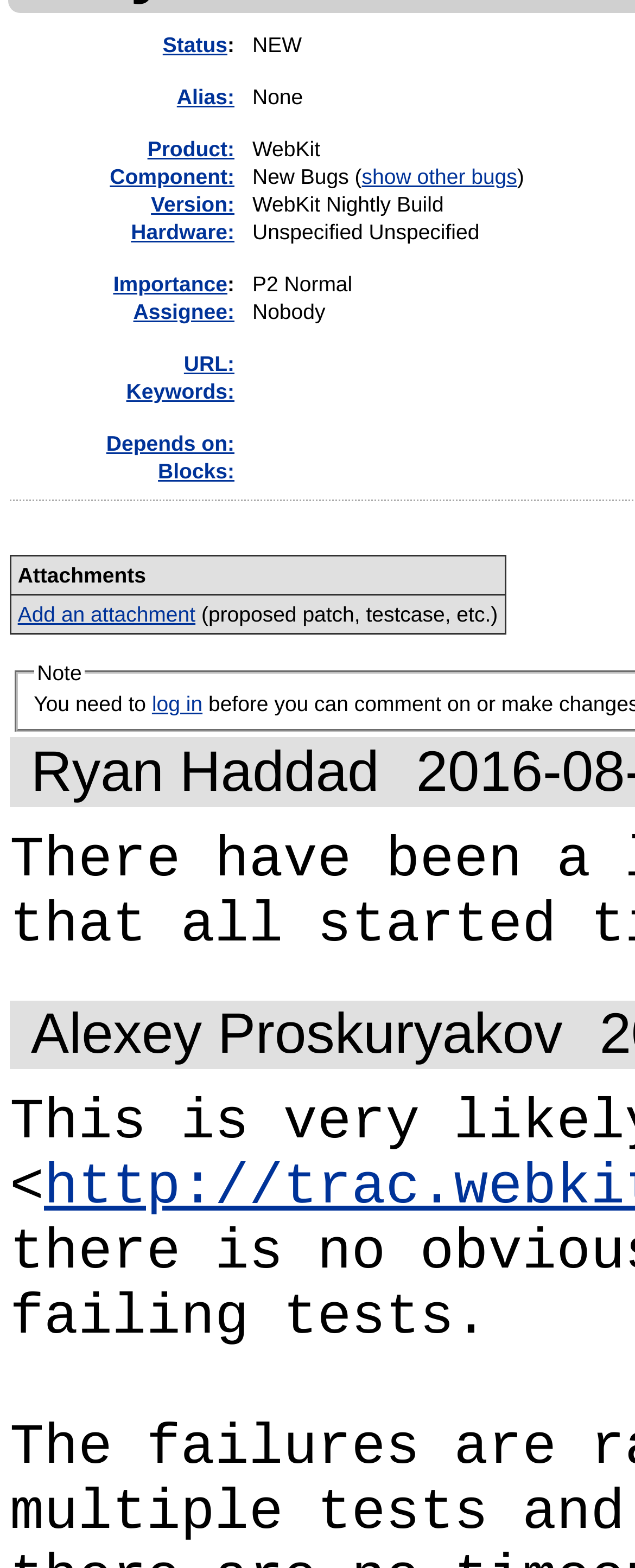Locate and provide the bounding box coordinates for the HTML element that matches this description: "show other bugs".

[0.57, 0.105, 0.814, 0.12]